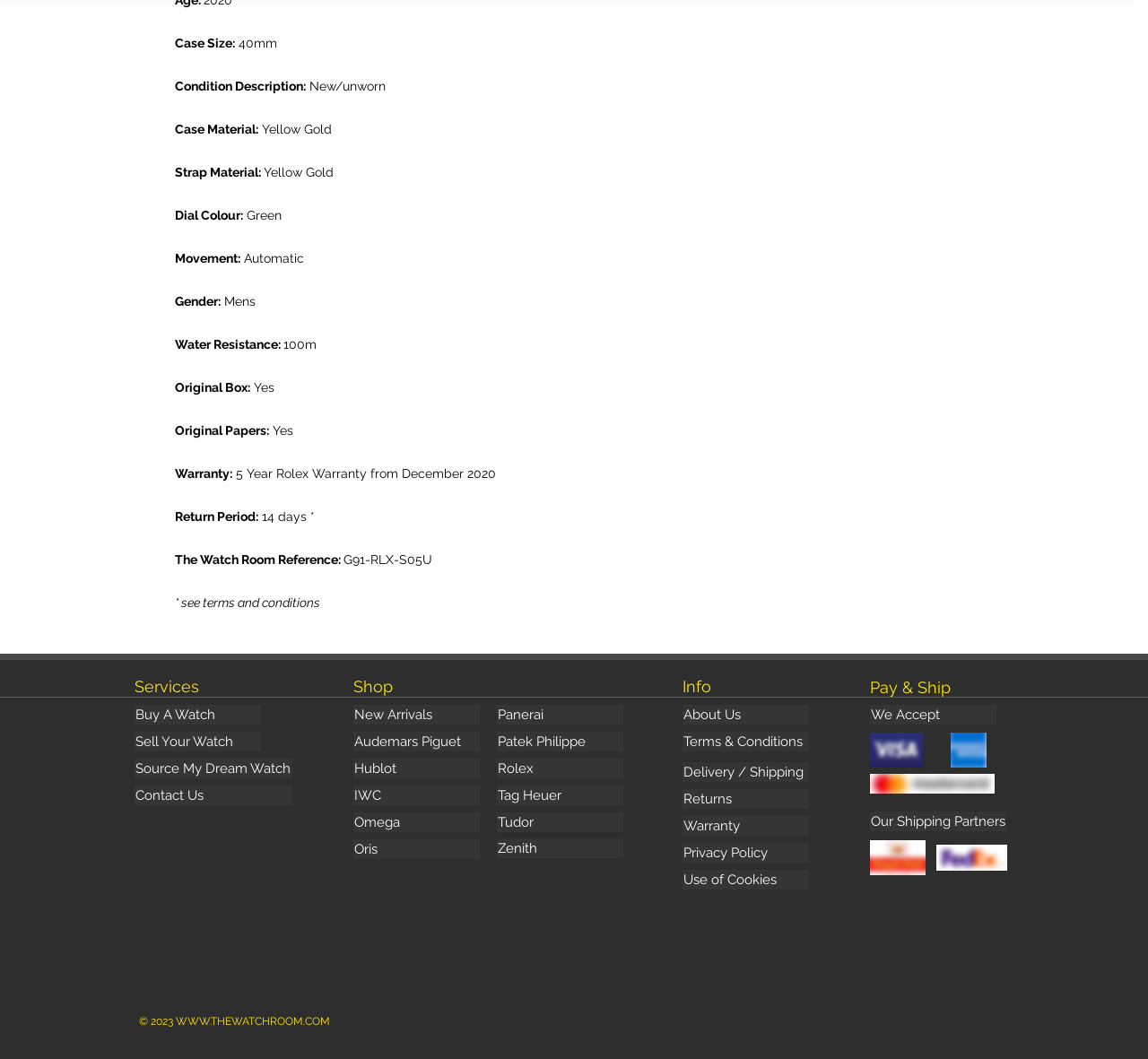Determine the bounding box coordinates for the area you should click to complete the following instruction: "Click on the 'Buy A Watch' link".

[0.117, 0.666, 0.227, 0.684]